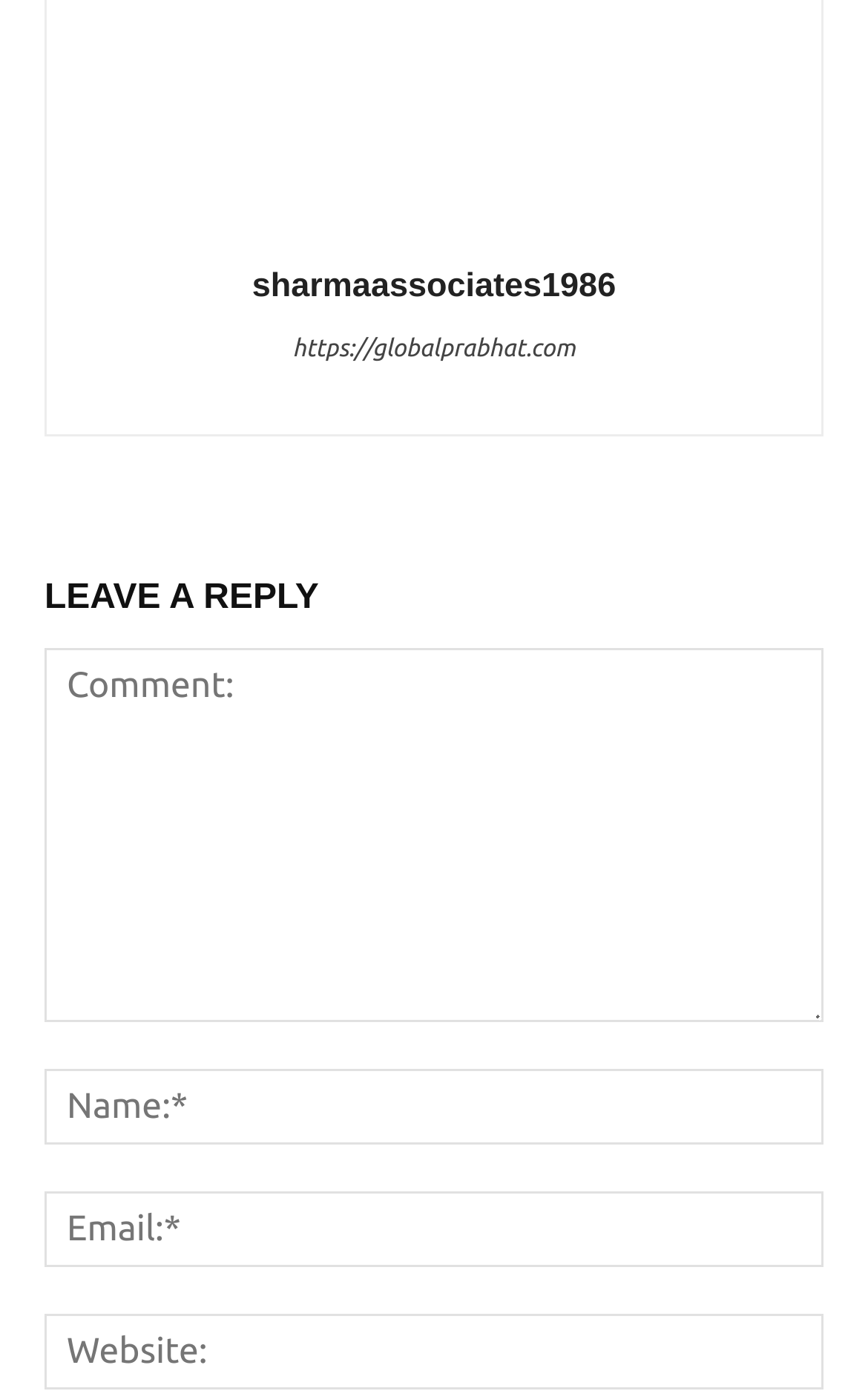How many textboxes are required on the webpage?
Answer the question using a single word or phrase, according to the image.

3